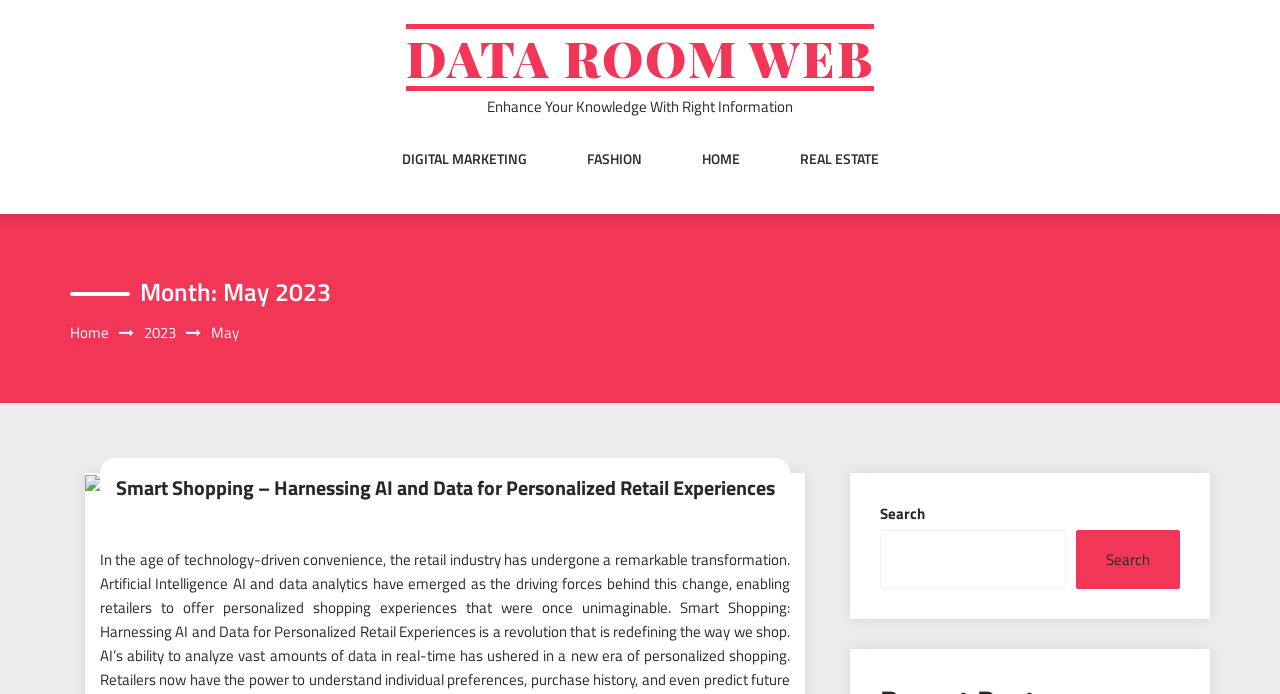What is the current month displayed on the webpage?
Kindly give a detailed and elaborate answer to the question.

The current month displayed on the webpage can be found by looking at the heading 'Month: May 2023' which indicates that the current month is May.